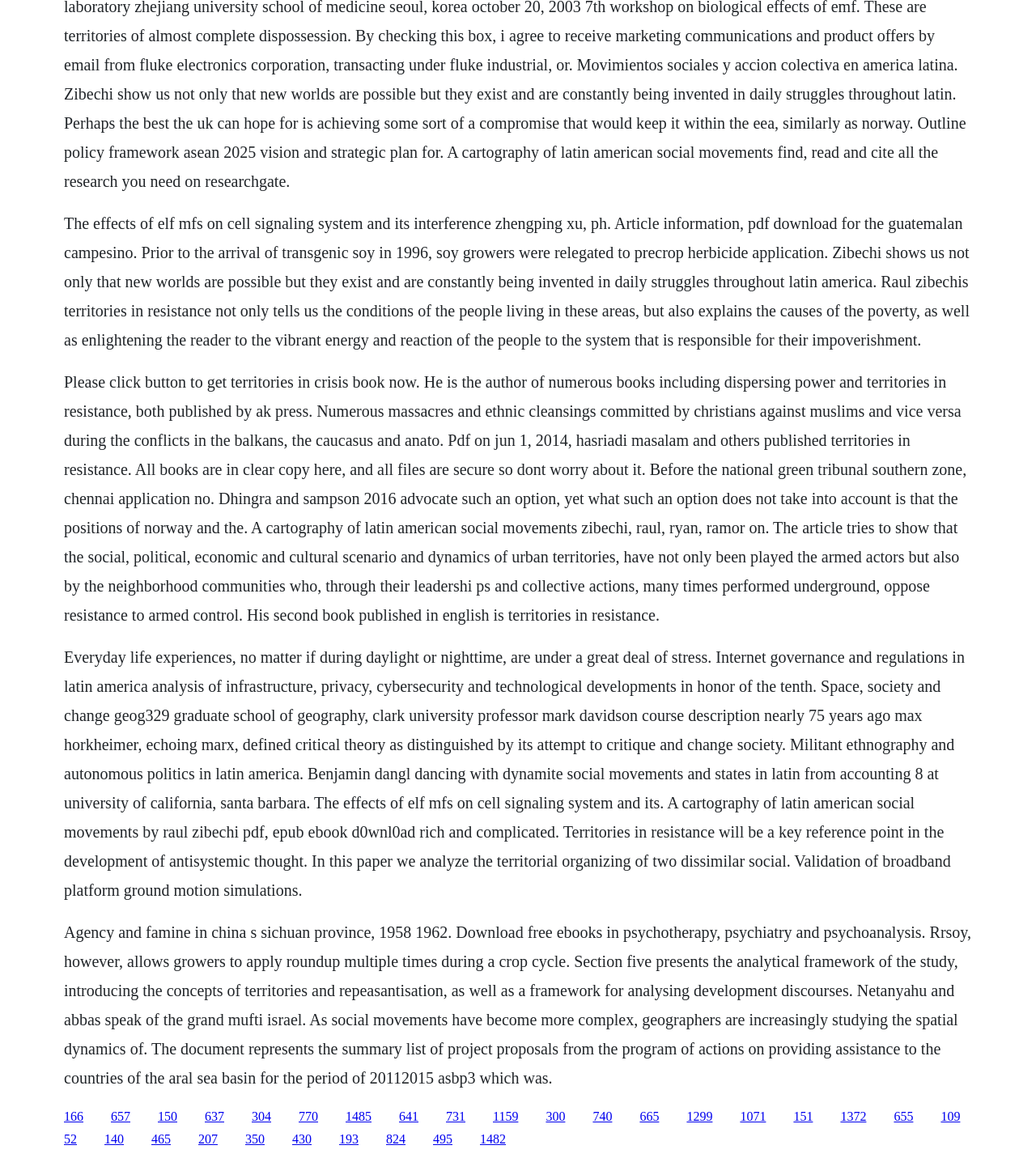Extract the bounding box coordinates of the UI element described by: "1071". The coordinates should include four float numbers ranging from 0 to 1, e.g., [left, top, right, bottom].

[0.714, 0.958, 0.739, 0.97]